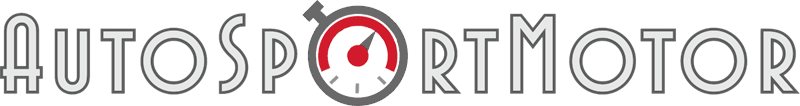Review the image closely and give a comprehensive answer to the question: What color accent is added to the logo?

The logo incorporates a red accent, which adds a dynamic touch to the overall design and suggests a sense of speed and performance.